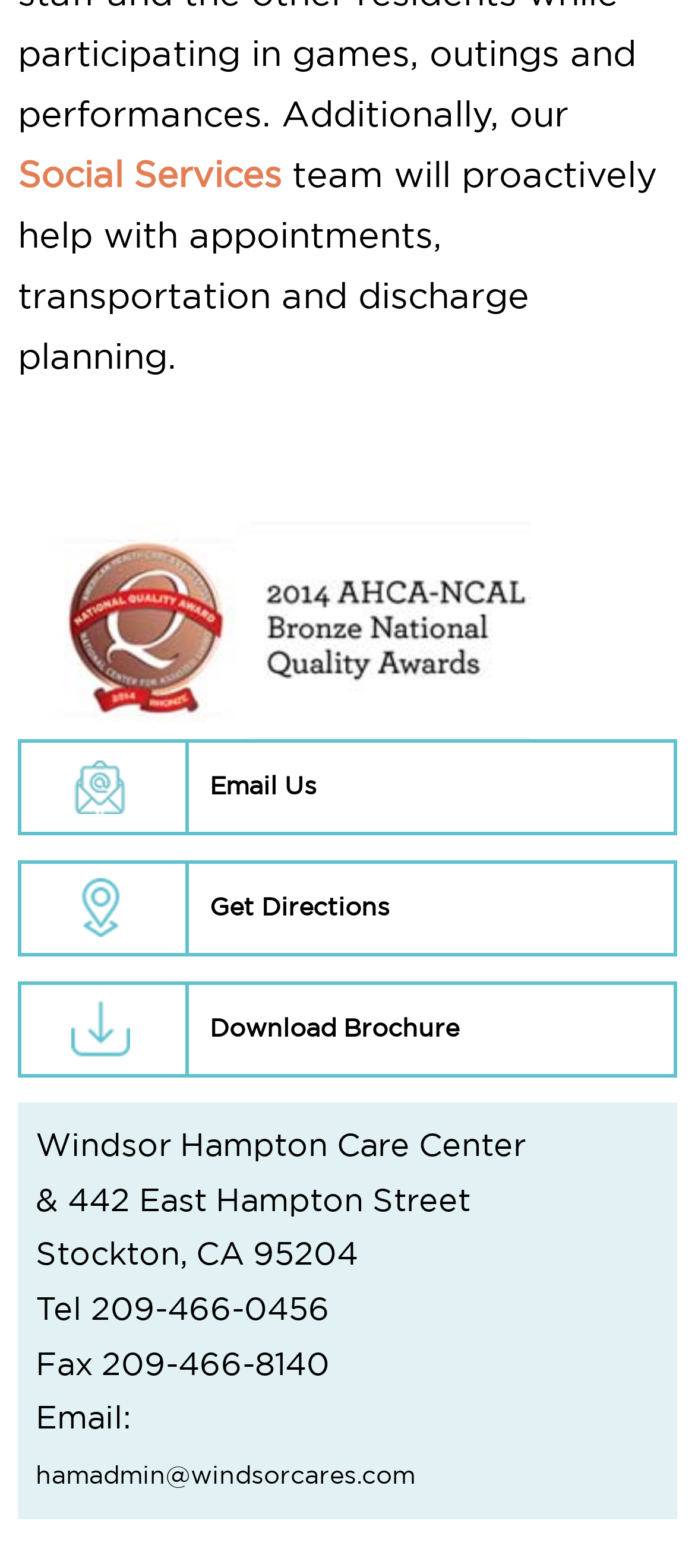What is the email address of the care center?
Based on the image content, provide your answer in one word or a short phrase.

hamadmin@windsorcares.com